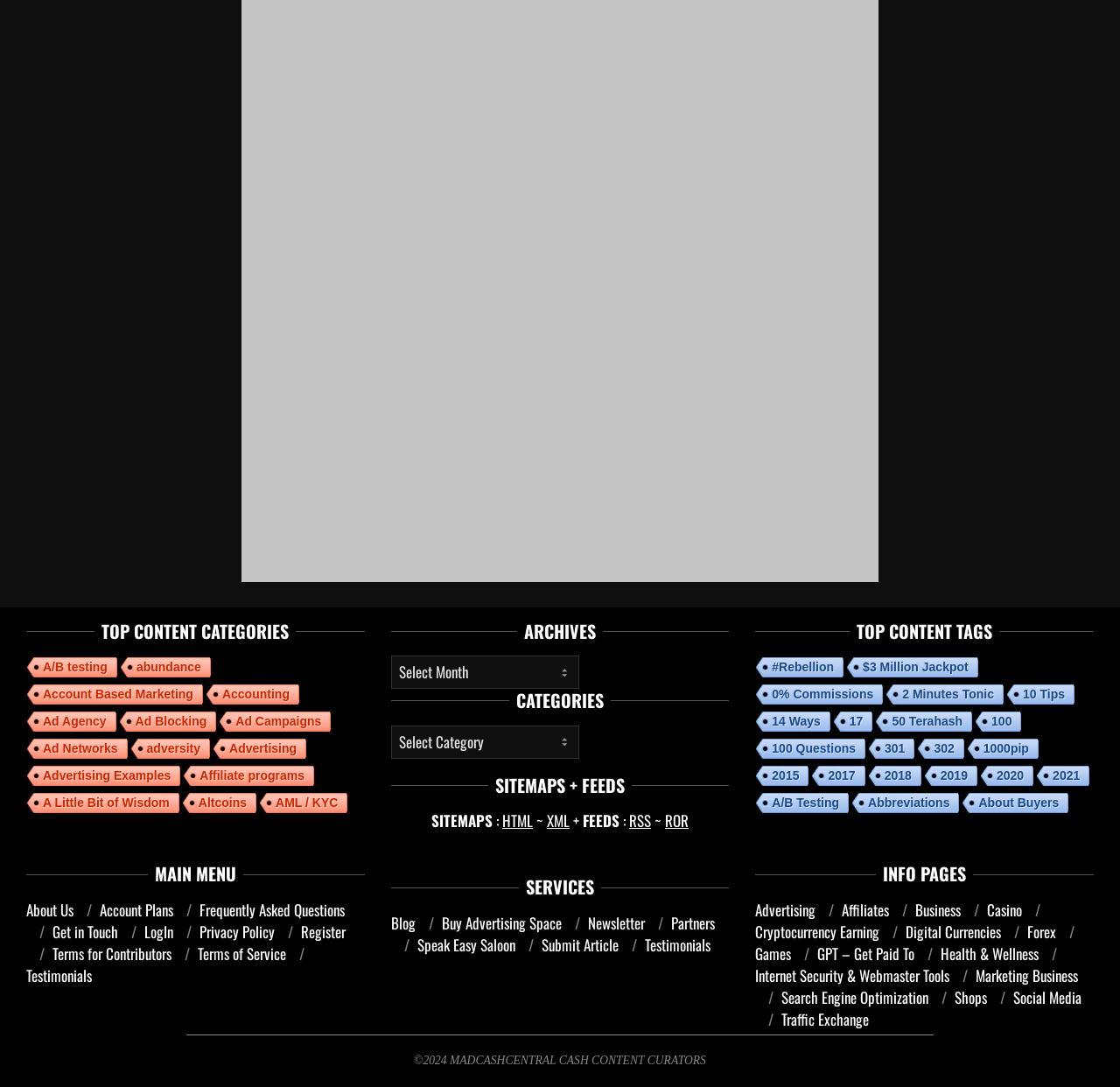Using the information shown in the image, answer the question with as much detail as possible: What is the first content category listed?

I looked at the list of content categories under the 'TOP CONTENT CATEGORIES' heading and found that the first one listed is 'A/B testing'.